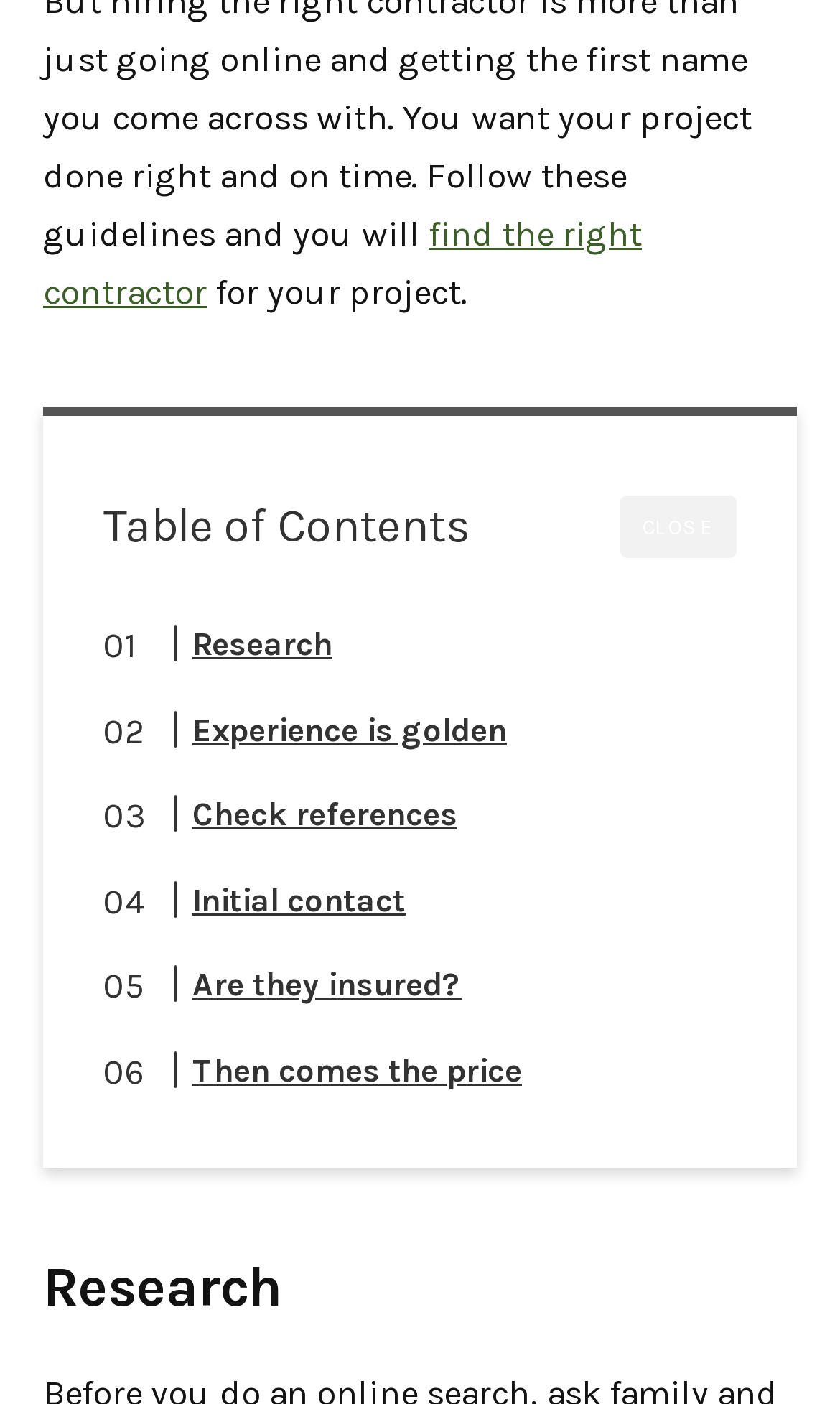Determine the bounding box coordinates for the area you should click to complete the following instruction: "click on 'find the right contractor'".

[0.051, 0.152, 0.764, 0.223]